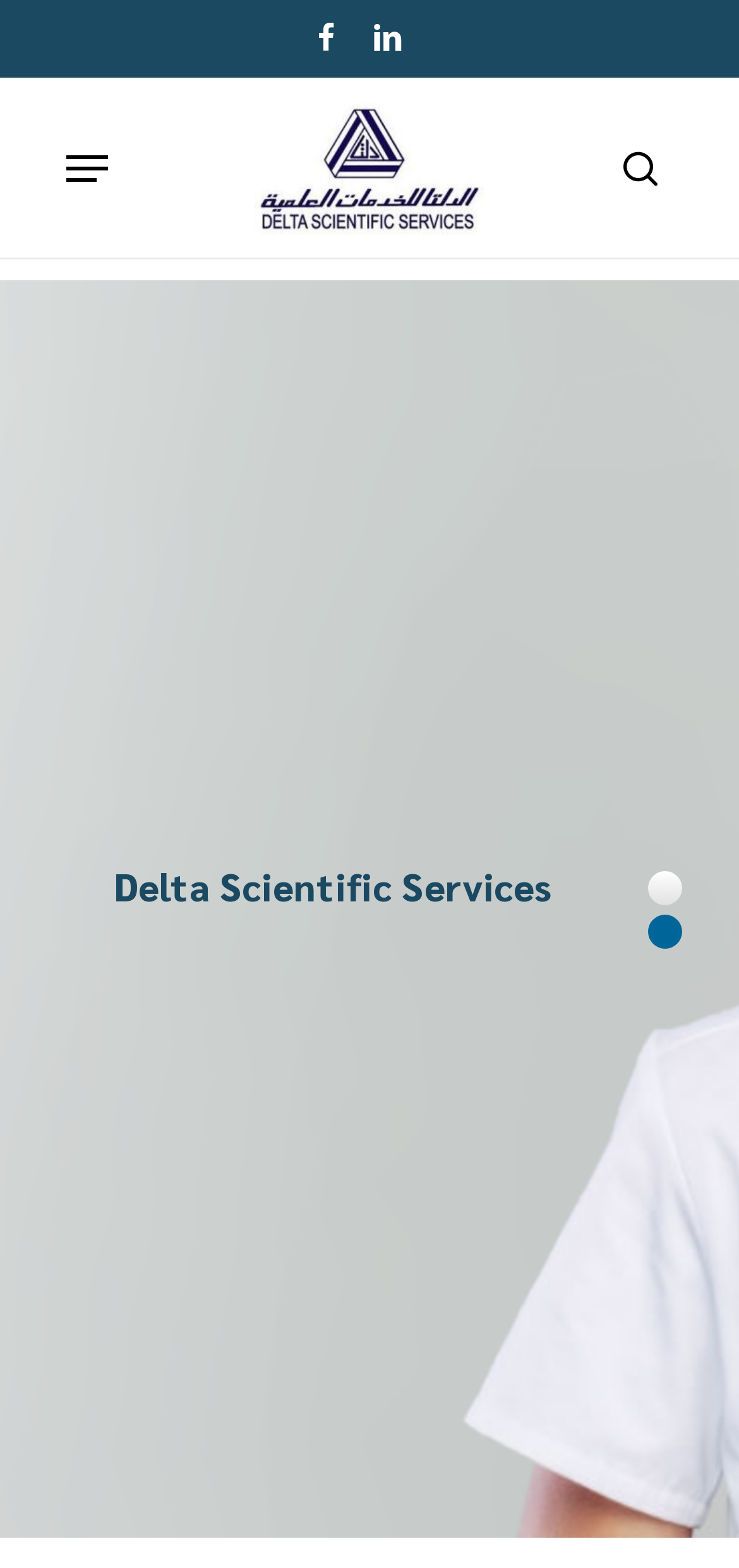What social media platforms are linked?
Use the information from the screenshot to give a comprehensive response to the question.

By examining the top section of the webpage, I noticed two links with icons, one for Facebook and one for LinkedIn, indicating that these social media platforms are linked to the website.